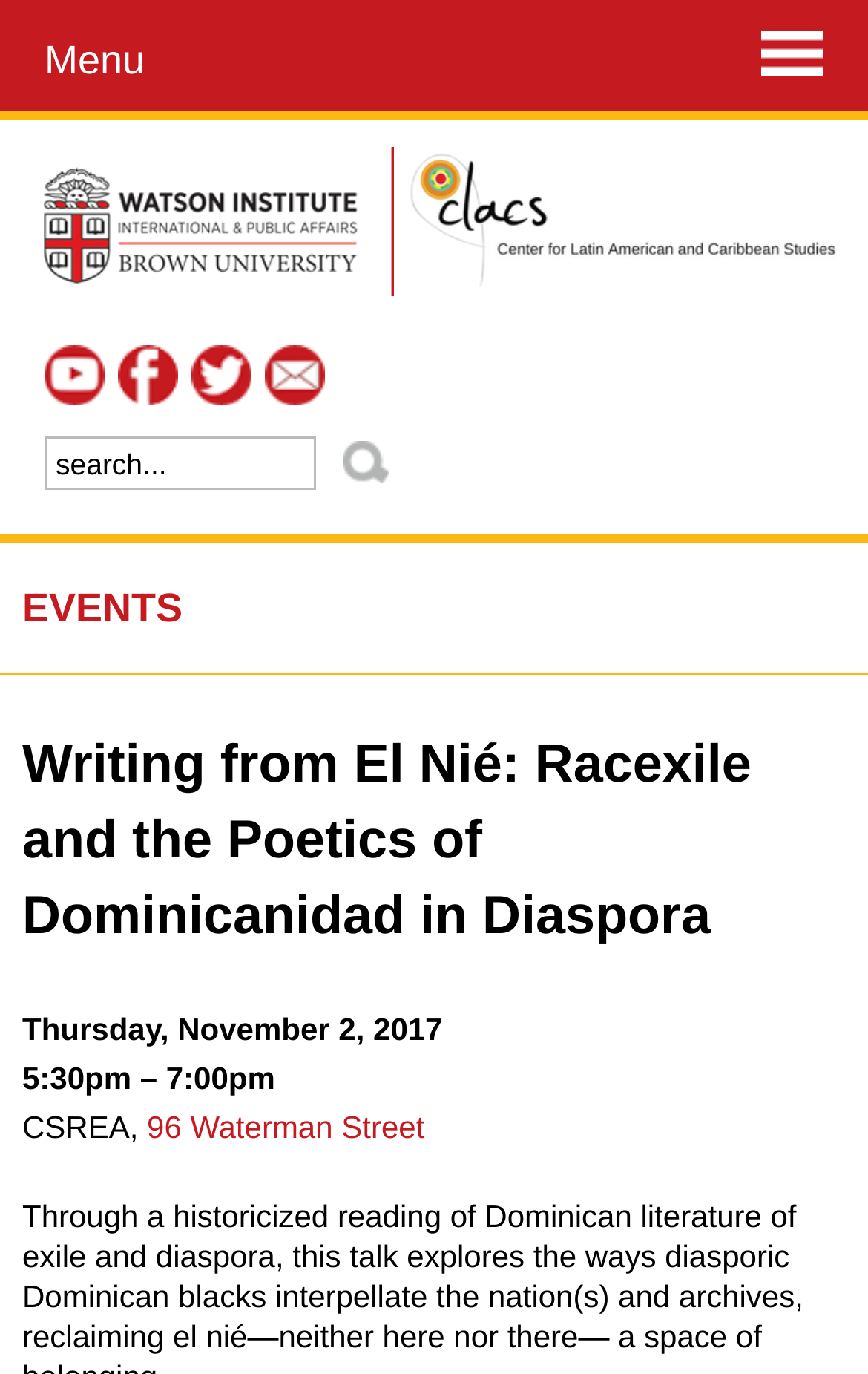Describe all the key features of the webpage in detail.

The webpage is about an event organized by the Center for Latin American and Caribbean Studies (CLACS) at the Watson Institute for International and Public Affairs. At the top of the page, there is a menu link on the left side, followed by links to the Watson Institute and CLACS, each accompanied by an image. Below these links, there are five social media links, each represented by an image.

On the upper right side of the page, there is a search bar with a text box and a "Go" button. Below the search bar, there is a heading "EVENTS" followed by a link to the events page. The main content of the page is about a specific event, "Writing from El Nié: Racexile and the Poetics of Dominicanidad in Diaspora", which is a heading that spans the entire width of the page.

Below the event title, there are three lines of text providing details about the event: the date "Thursday, November 2, 2017", the time "5:30pm – 7:00pm", and the location "CSREA, 96 Waterman Street", with the address being a clickable link.